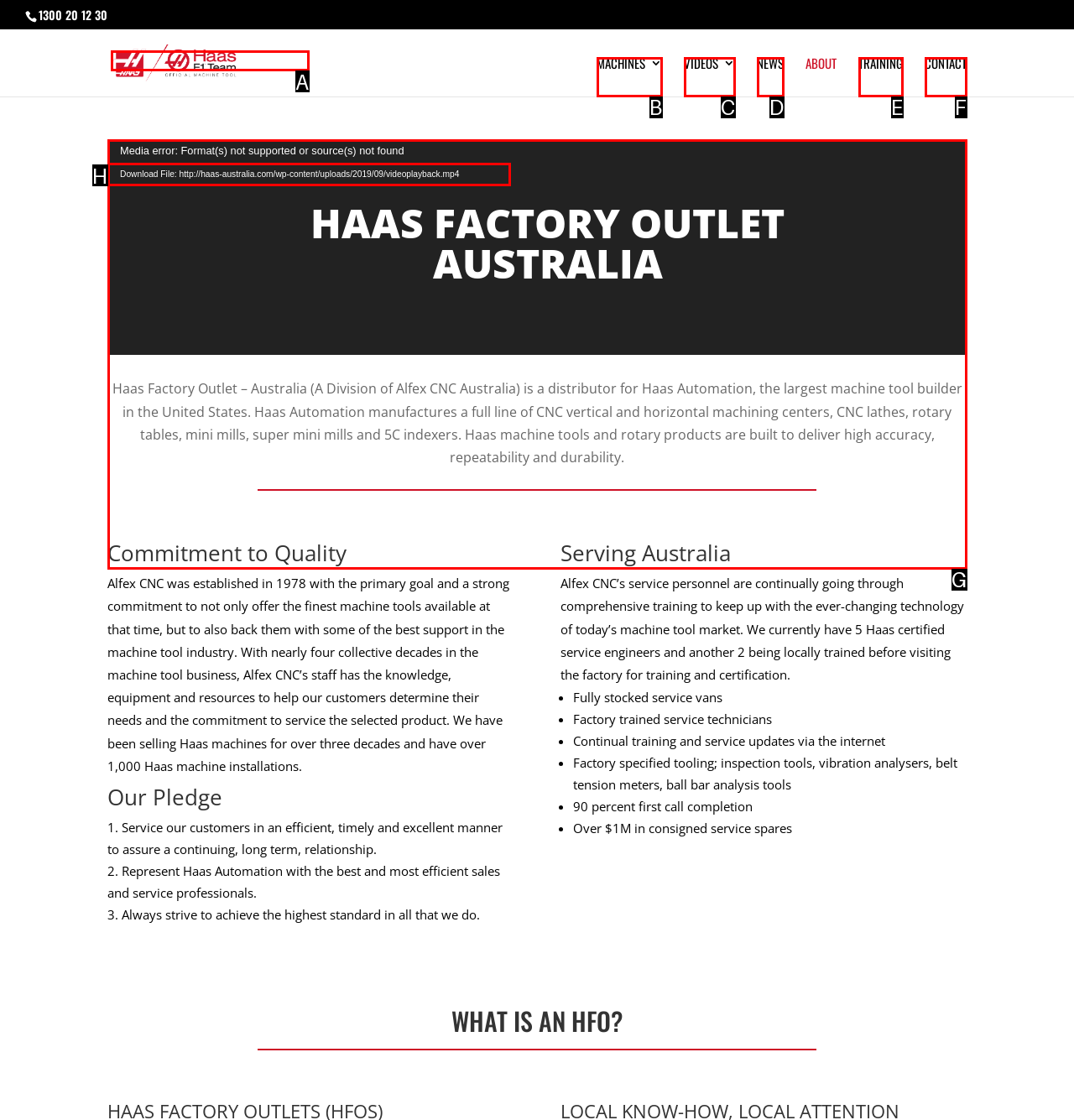Which HTML element matches the description: TRAINING?
Reply with the letter of the correct choice.

E